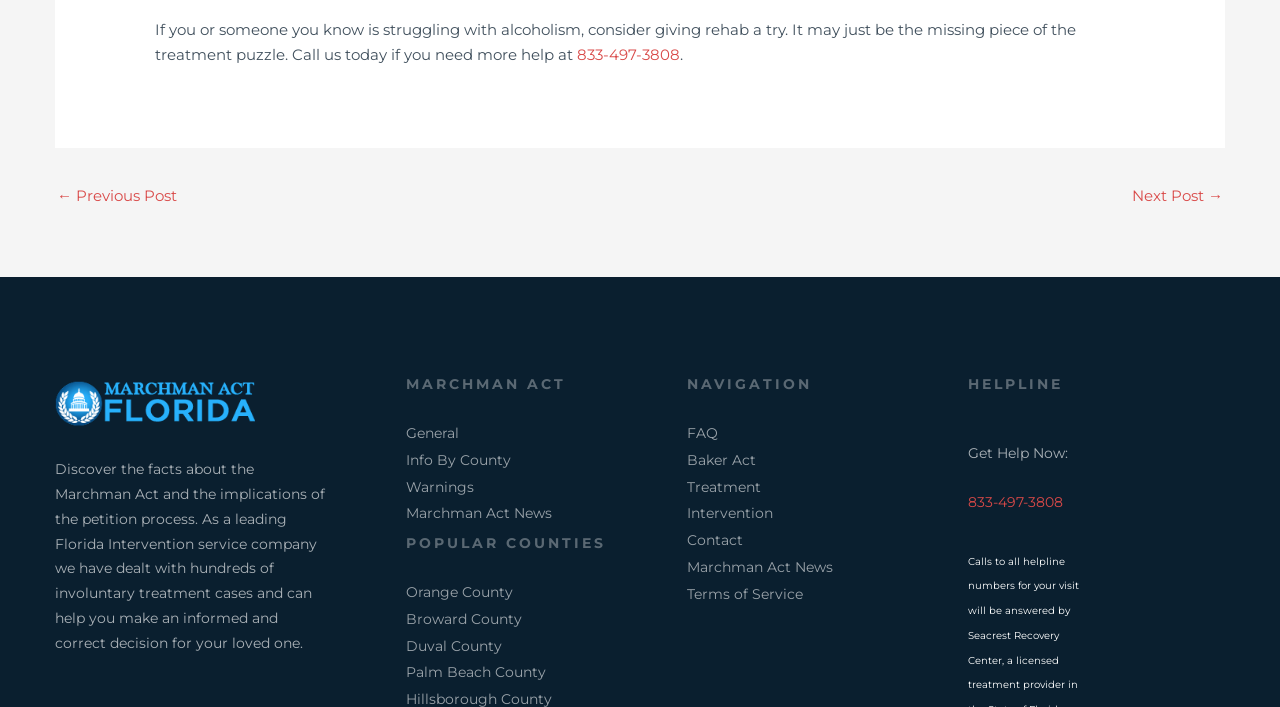Could you determine the bounding box coordinates of the clickable element to complete the instruction: "Read about the Marchman Act"? Provide the coordinates as four float numbers between 0 and 1, i.e., [left, top, right, bottom].

[0.317, 0.533, 0.537, 0.553]